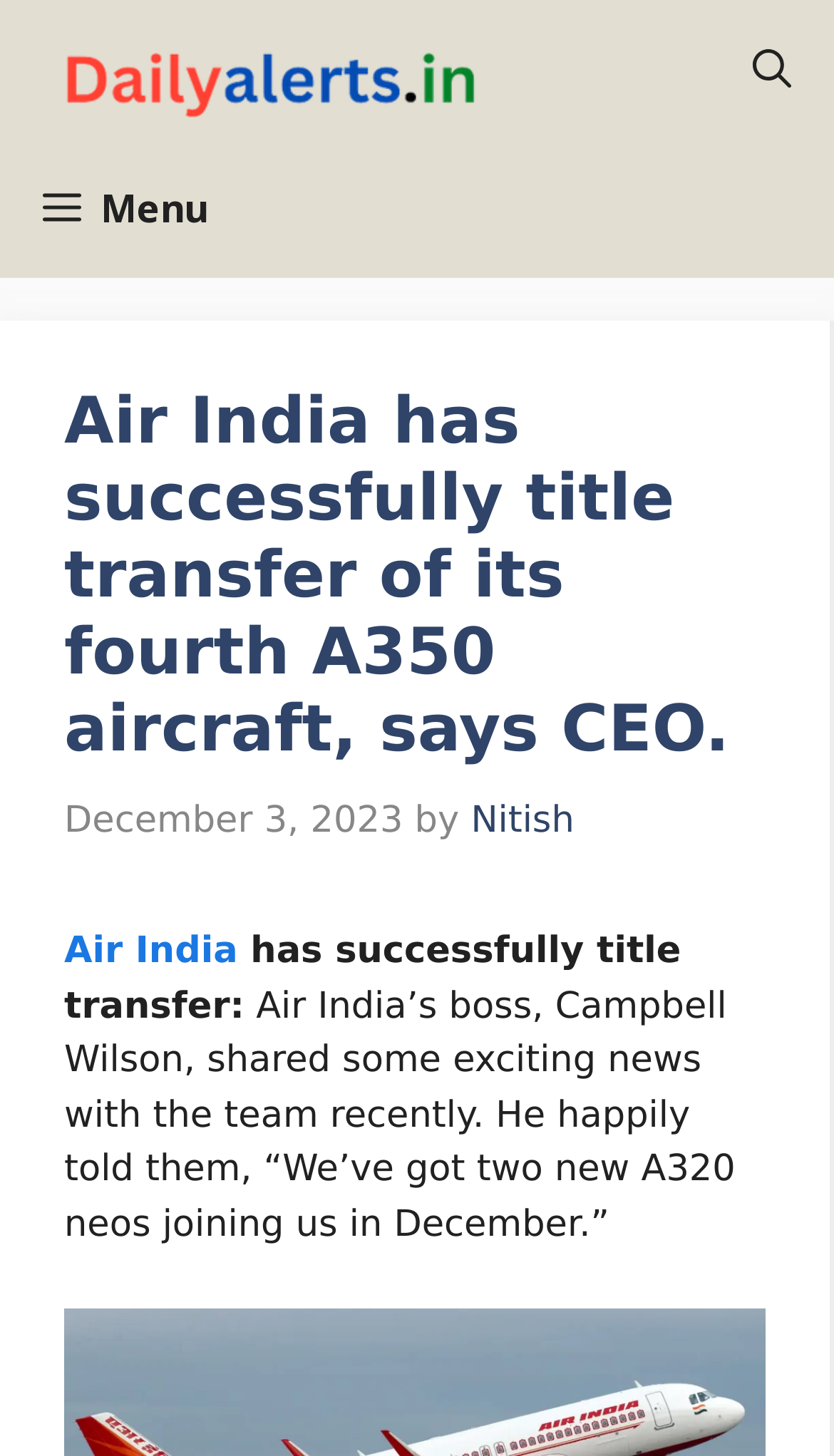Calculate the bounding box coordinates for the UI element based on the following description: "Air India". Ensure the coordinates are four float numbers between 0 and 1, i.e., [left, top, right, bottom].

[0.077, 0.639, 0.285, 0.668]